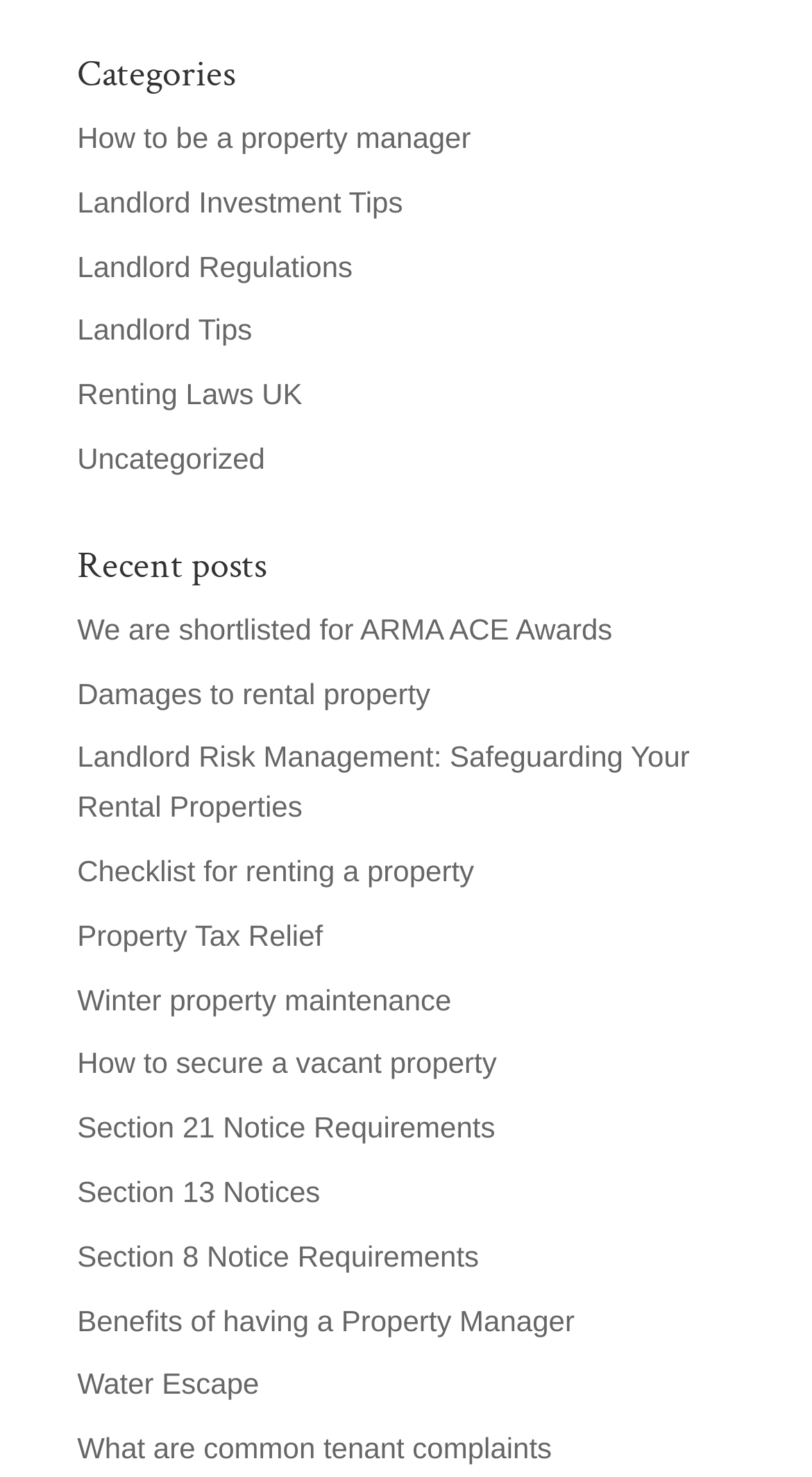What is the last recent post about?
Using the image, answer in one word or phrase.

What are common tenant complaints